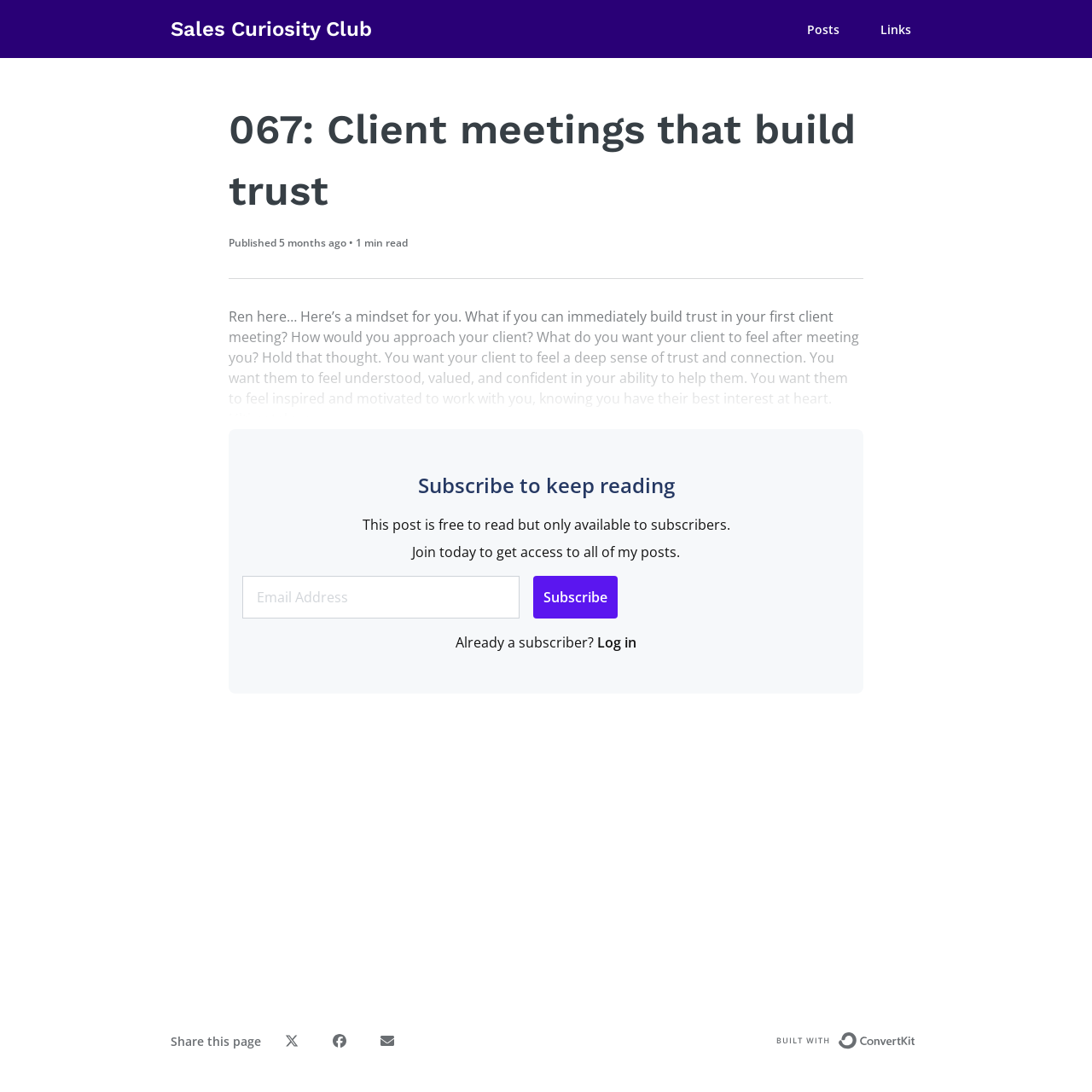Identify the bounding box for the UI element specified in this description: "parent_node: Share this page". The coordinates must be four float numbers between 0 and 1, formatted as [left, top, right, bottom].

[0.339, 0.938, 0.37, 0.969]